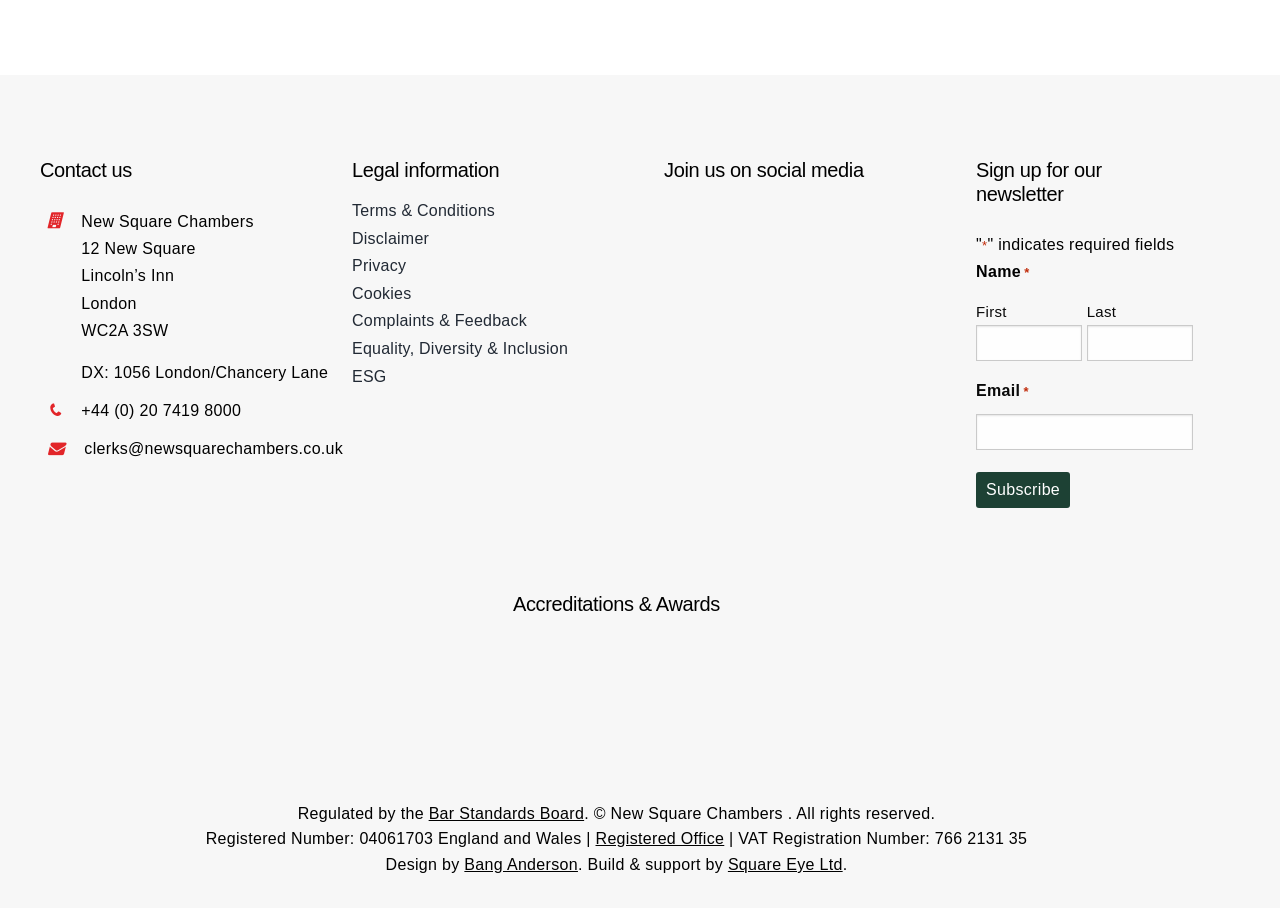Please specify the bounding box coordinates of the clickable region necessary for completing the following instruction: "Click the 'Terms & Conditions' link". The coordinates must consist of four float numbers between 0 and 1, i.e., [left, top, right, bottom].

[0.275, 0.223, 0.387, 0.241]